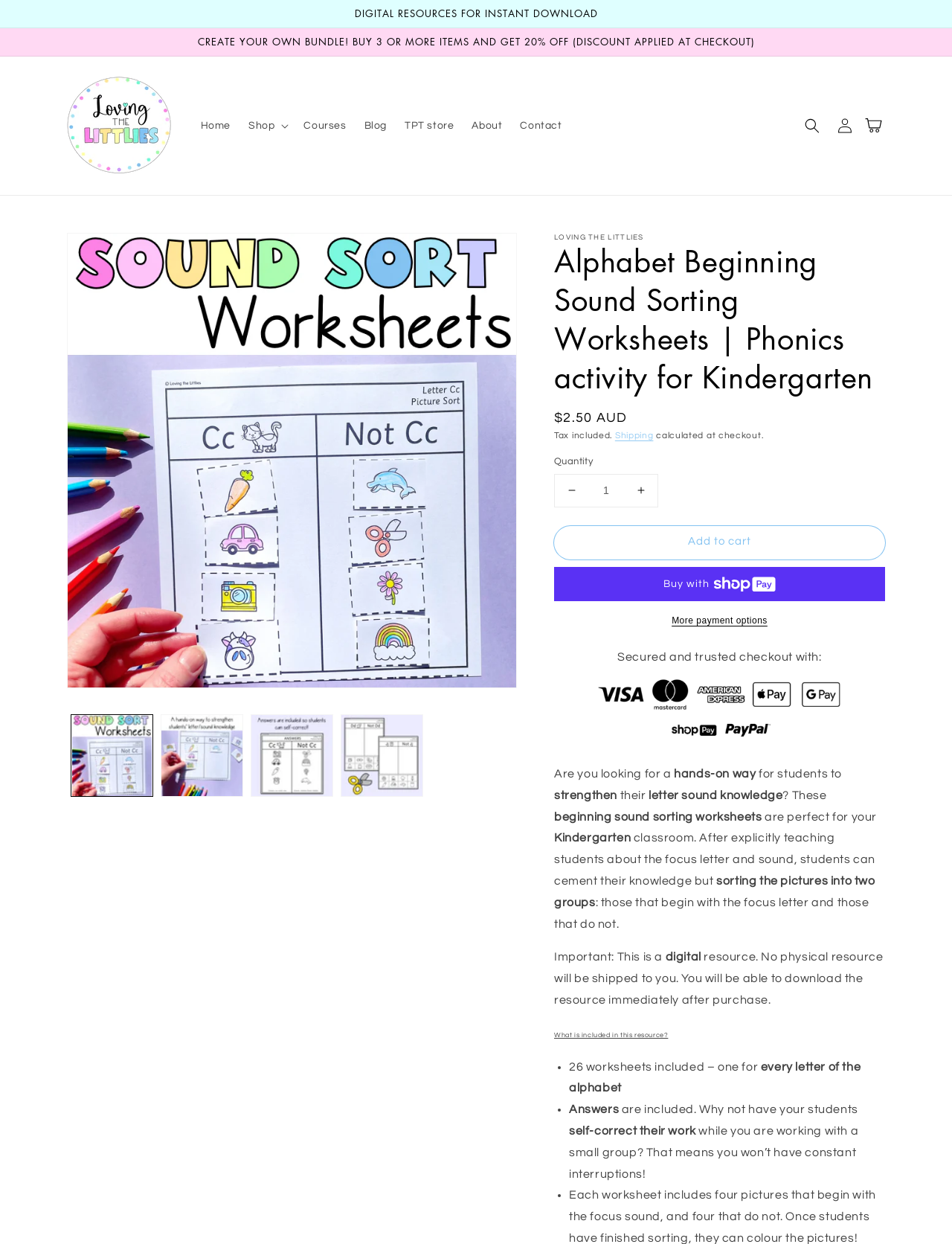Answer this question in one word or a short phrase: What can students do after sorting the pictures?

Colour the pictures